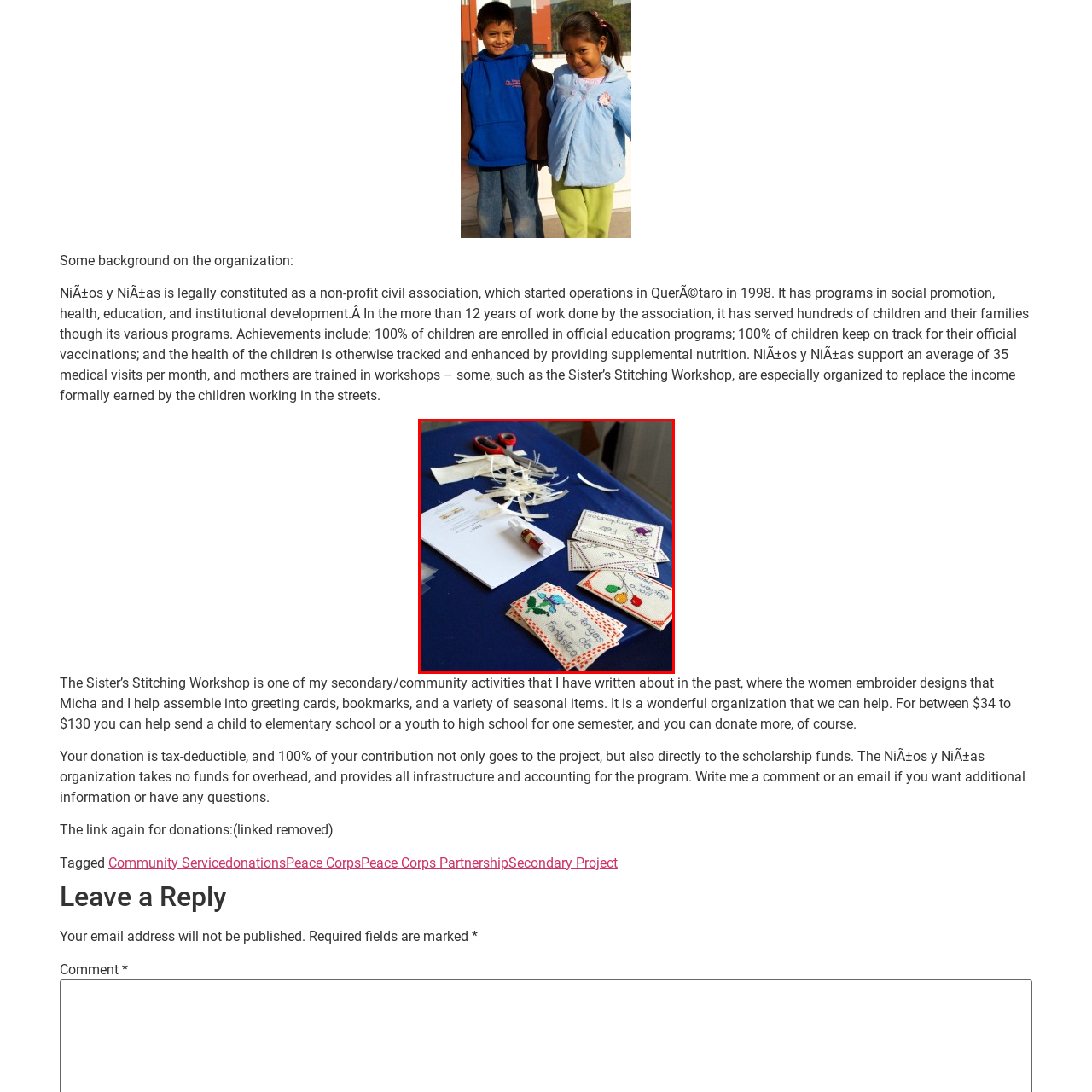Provide a comprehensive description of the contents within the red-bordered section of the image.

This image showcases a crafting workspace devoted to creating decorative greeting cards and bookmarks, commonly associated with the Sister’s Stitching Workshop. On a blue table, various materials are spread out, including neatly stacked handmade cards featuring colorful embroidery and cheerful designs. Scissors, strips of paper, and a glue stick are positioned nearby, indicating an active crafting session. The cards, adorned with stitched flowers and text, reflect the artistic efforts made by participants, particularly women, in this community initiative. This workshop is part of a broader program aimed at supporting children’s education through fundraising efforts, emphasizing creativity and collaboration in social service.